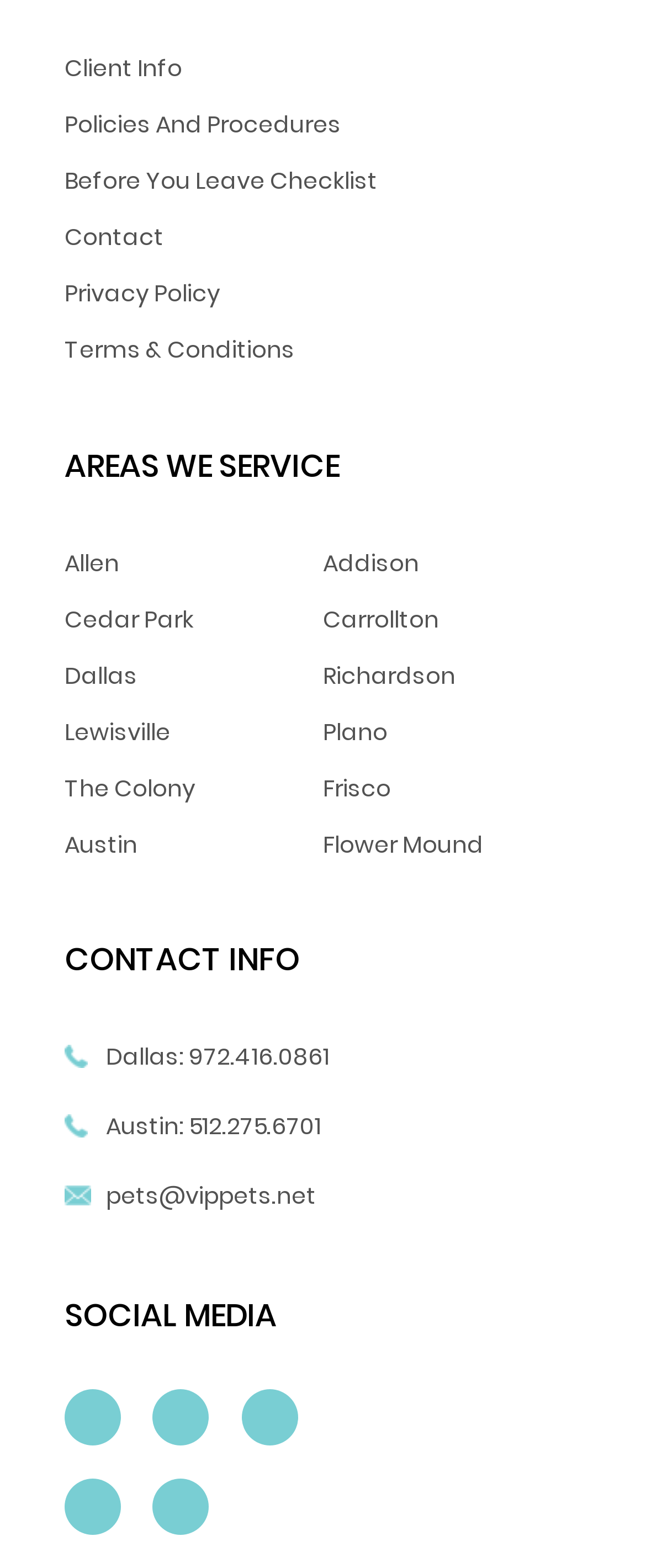Pinpoint the bounding box coordinates of the area that must be clicked to complete this instruction: "Visit our Facebook page".

[0.1, 0.886, 0.187, 0.922]